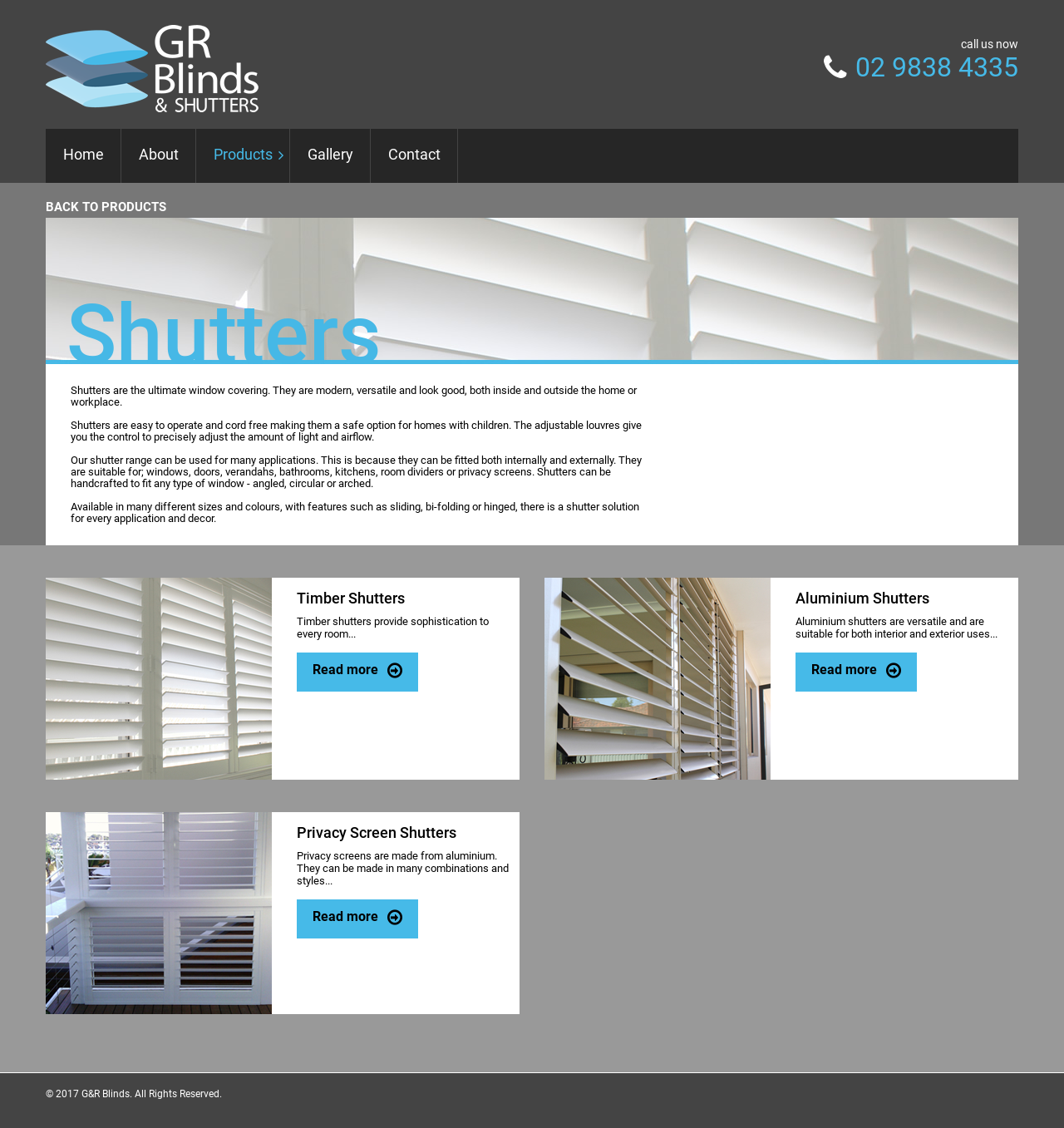Please find the bounding box coordinates for the clickable element needed to perform this instruction: "go to the 'Home' page".

[0.043, 0.114, 0.114, 0.162]